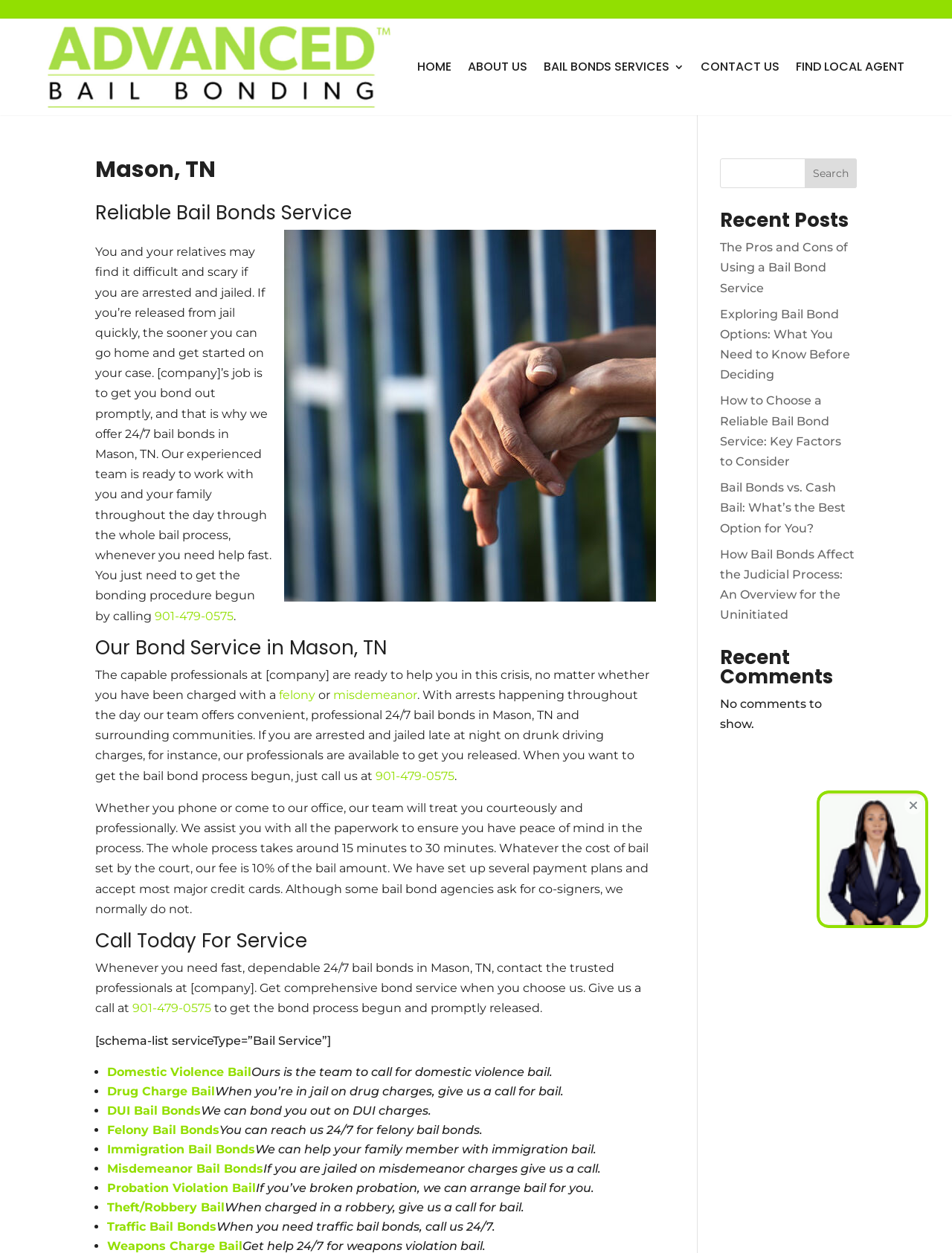How long does the bail bond process take?
Refer to the screenshot and respond with a concise word or phrase.

15-30 minutes